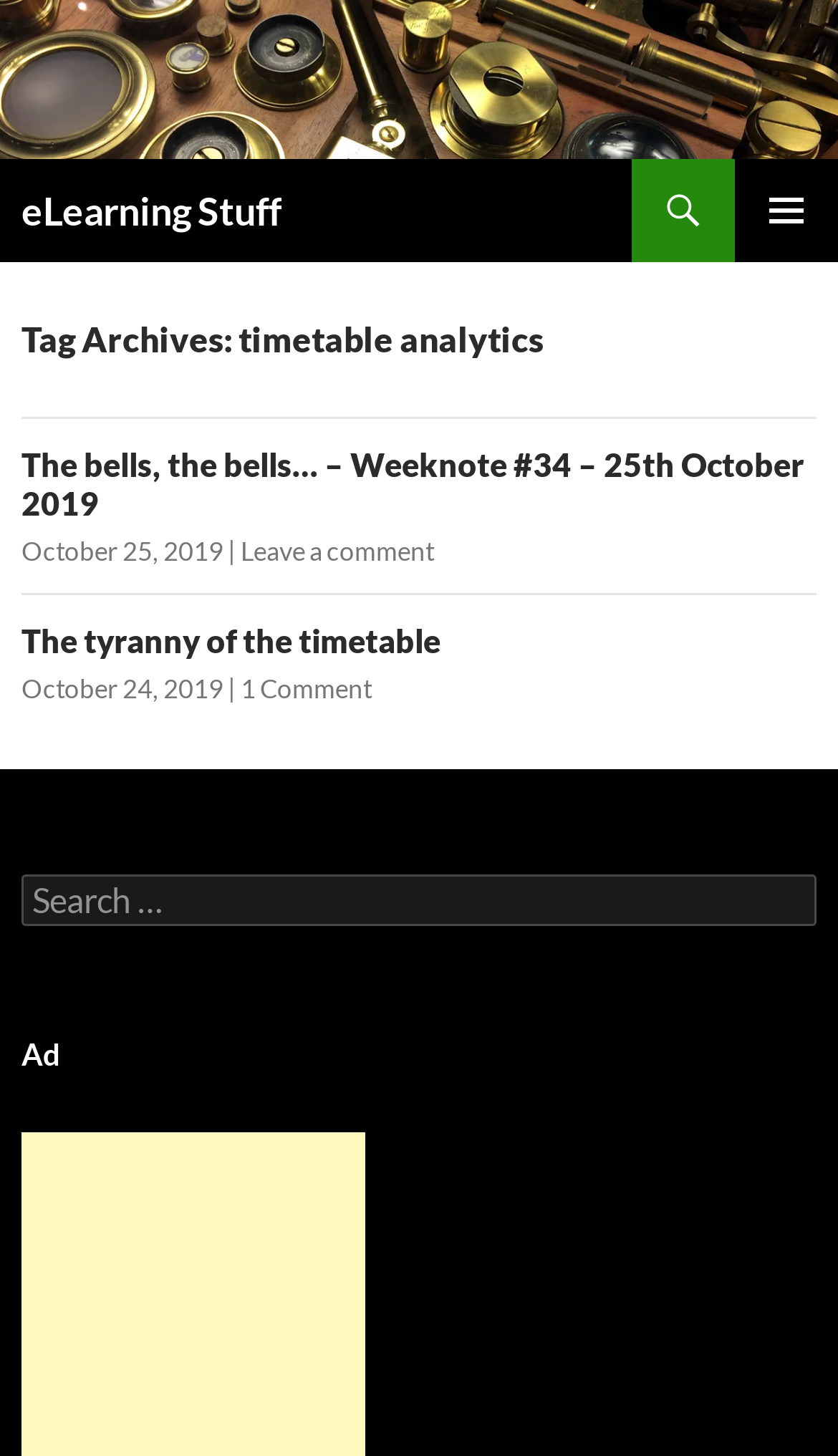Respond to the following question using a concise word or phrase: 
What is the date of the second article?

October 24, 2019